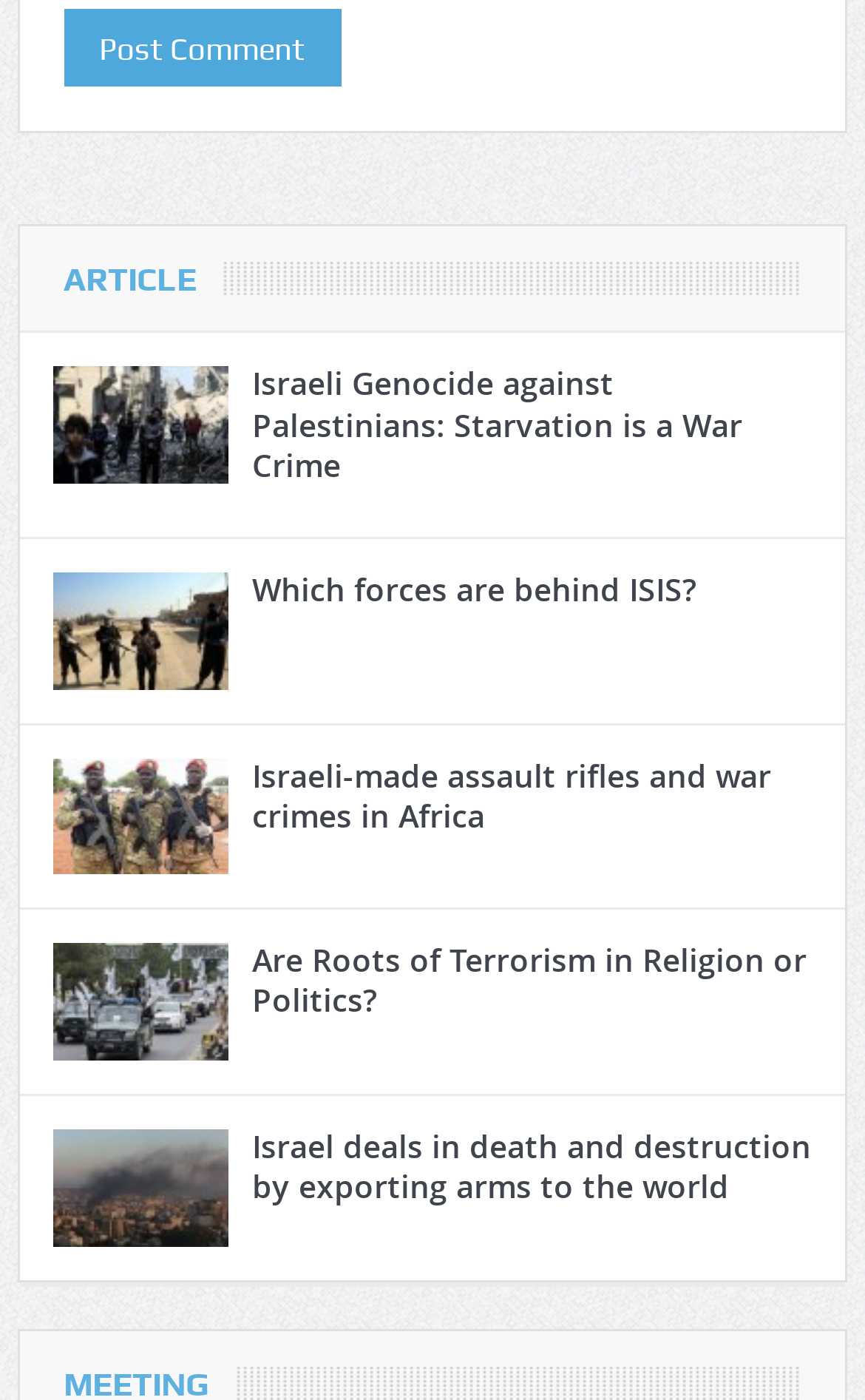Please find the bounding box coordinates of the element that needs to be clicked to perform the following instruction: "Explore the topic 'Israeli-made assault rifles and war crimes in Africa'". The bounding box coordinates should be four float numbers between 0 and 1, represented as [left, top, right, bottom].

[0.292, 0.54, 0.939, 0.597]